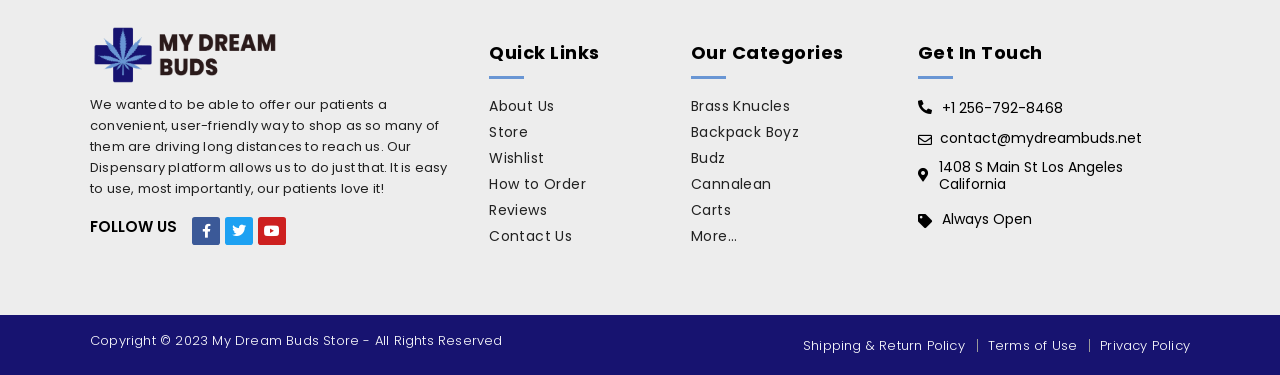Determine the bounding box coordinates of the region to click in order to accomplish the following instruction: "View store". Provide the coordinates as four float numbers between 0 and 1, specifically [left, top, right, bottom].

[0.382, 0.318, 0.532, 0.388]